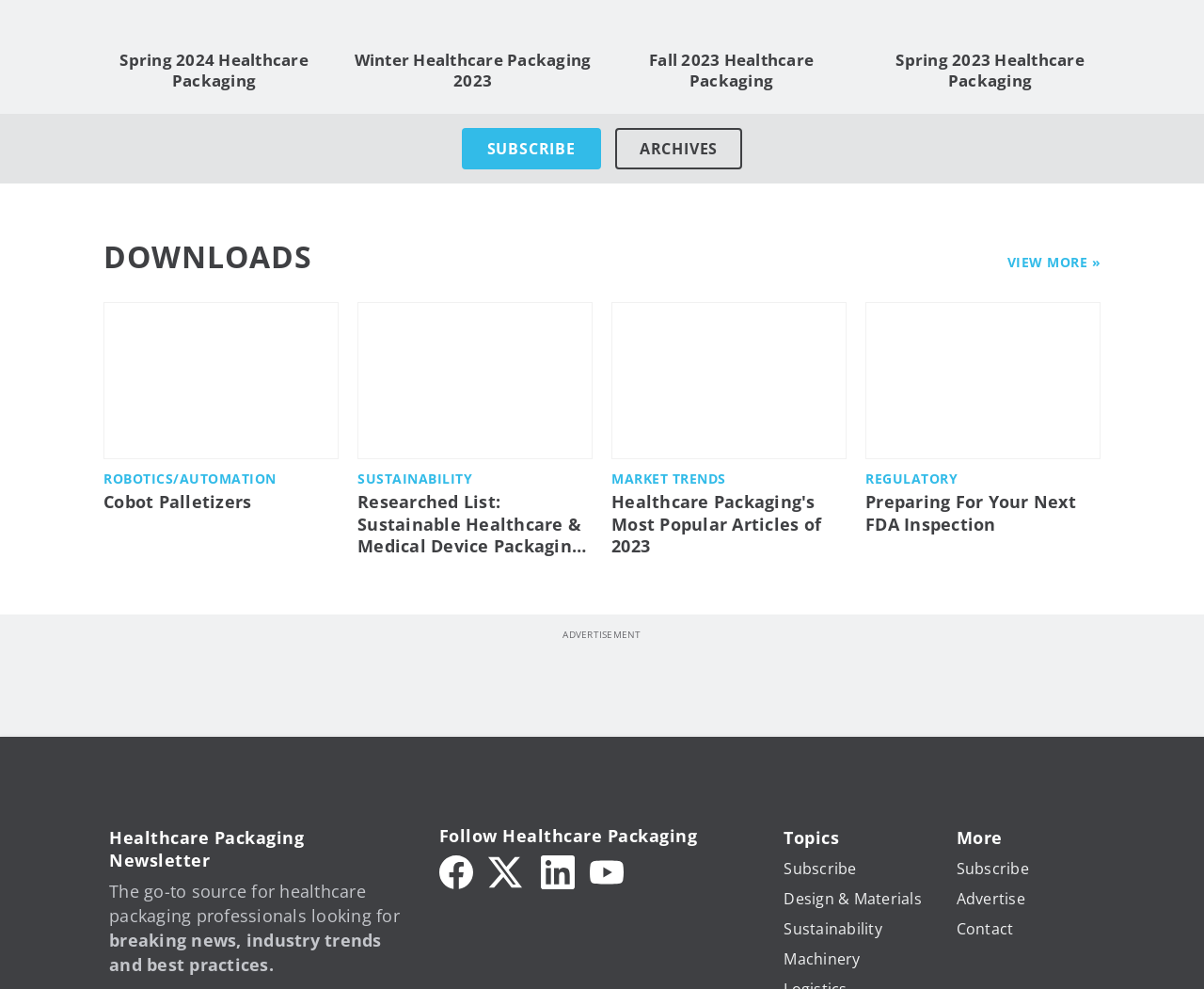Please determine the bounding box coordinates of the clickable area required to carry out the following instruction: "Click on the 'SUBSCRIBE' link". The coordinates must be four float numbers between 0 and 1, represented as [left, top, right, bottom].

[0.383, 0.129, 0.499, 0.171]